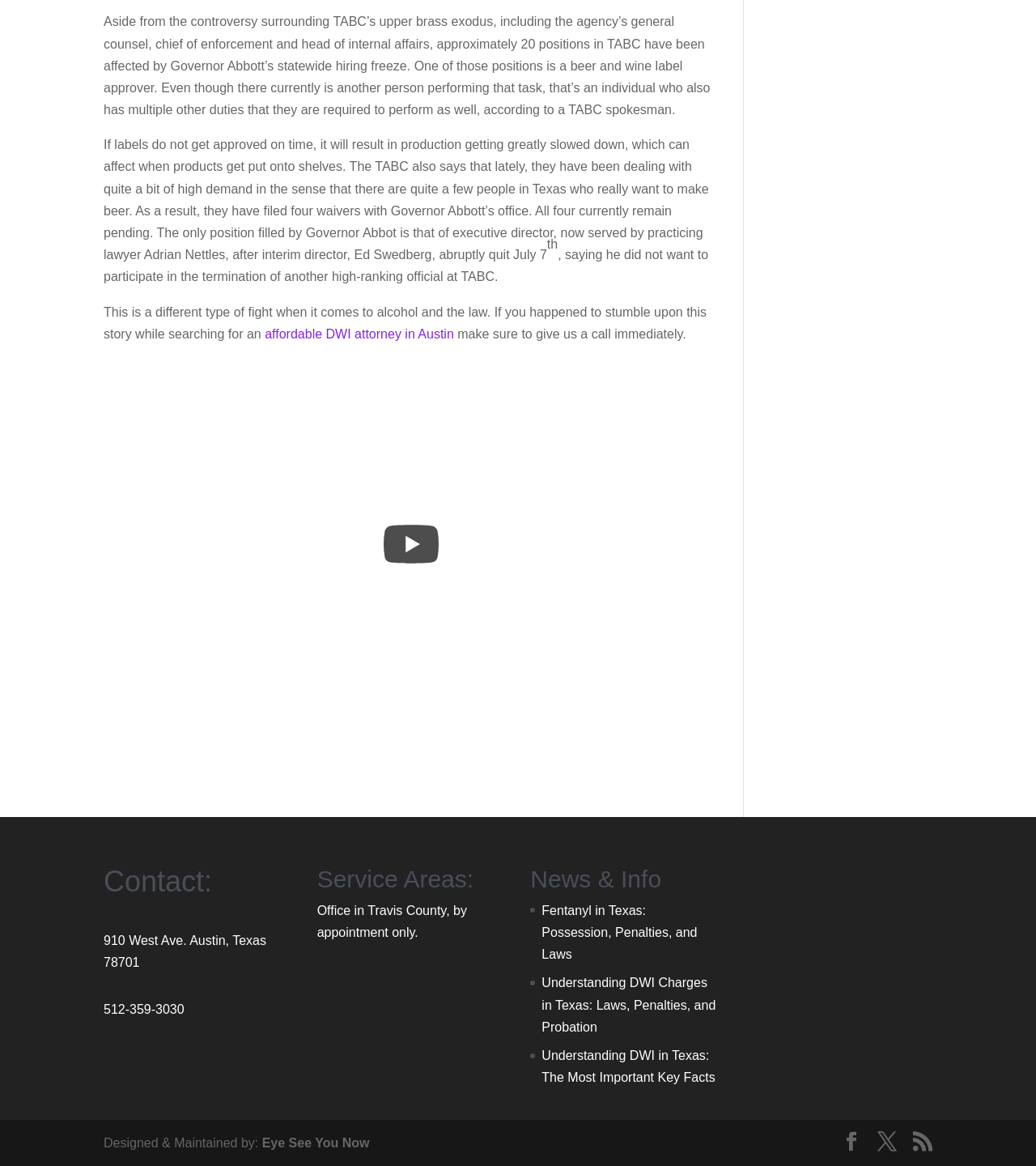Find the bounding box coordinates for the area that should be clicked to accomplish the instruction: "Visit the '910 West Ave. Austin, Texas 78701' address".

[0.1, 0.8, 0.257, 0.831]